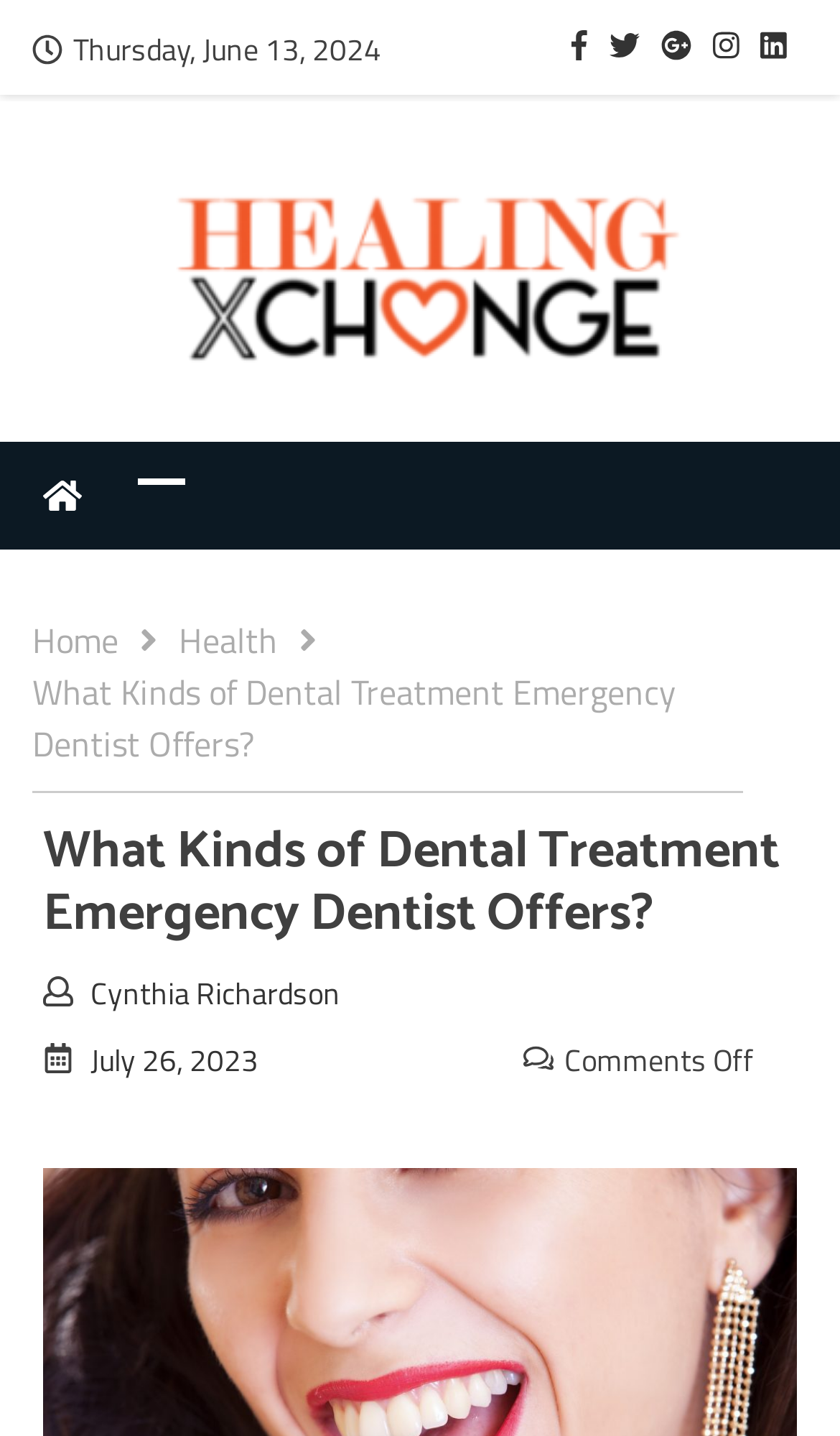Refer to the element description July 26, 2023July 26, 2023 and identify the corresponding bounding box in the screenshot. Format the coordinates as (top-left x, top-left y, bottom-right x, bottom-right y) with values in the range of 0 to 1.

[0.108, 0.721, 0.308, 0.753]